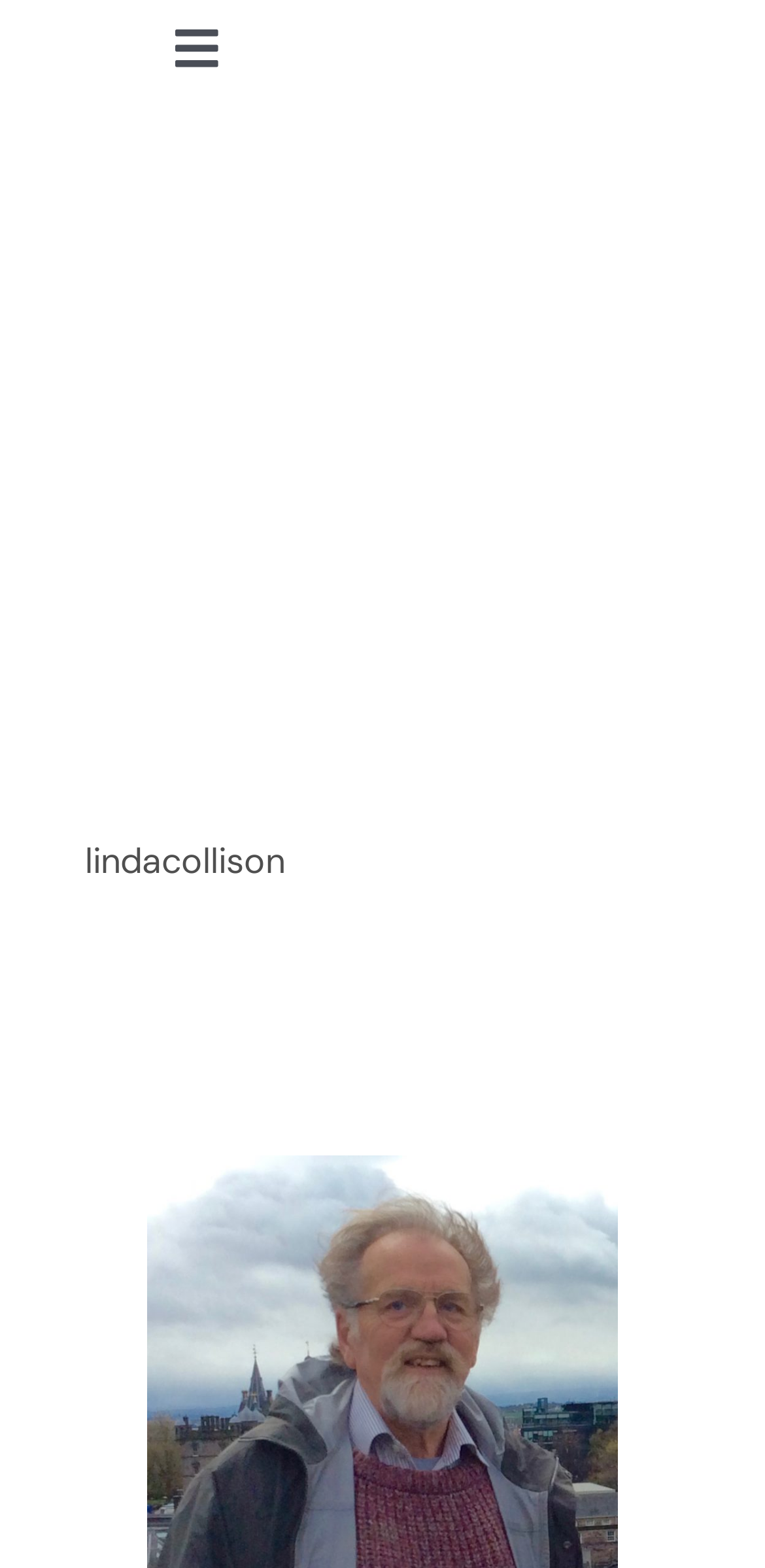What is the author's name?
Please give a well-detailed answer to the question.

The author's name can be found in the main heading of the webpage, which is 'Meet Seymour Hamilton: Author, Editor, Adventurer'. This heading is located at the top of the webpage, with a bounding box of [0.111, 0.093, 0.889, 0.49].